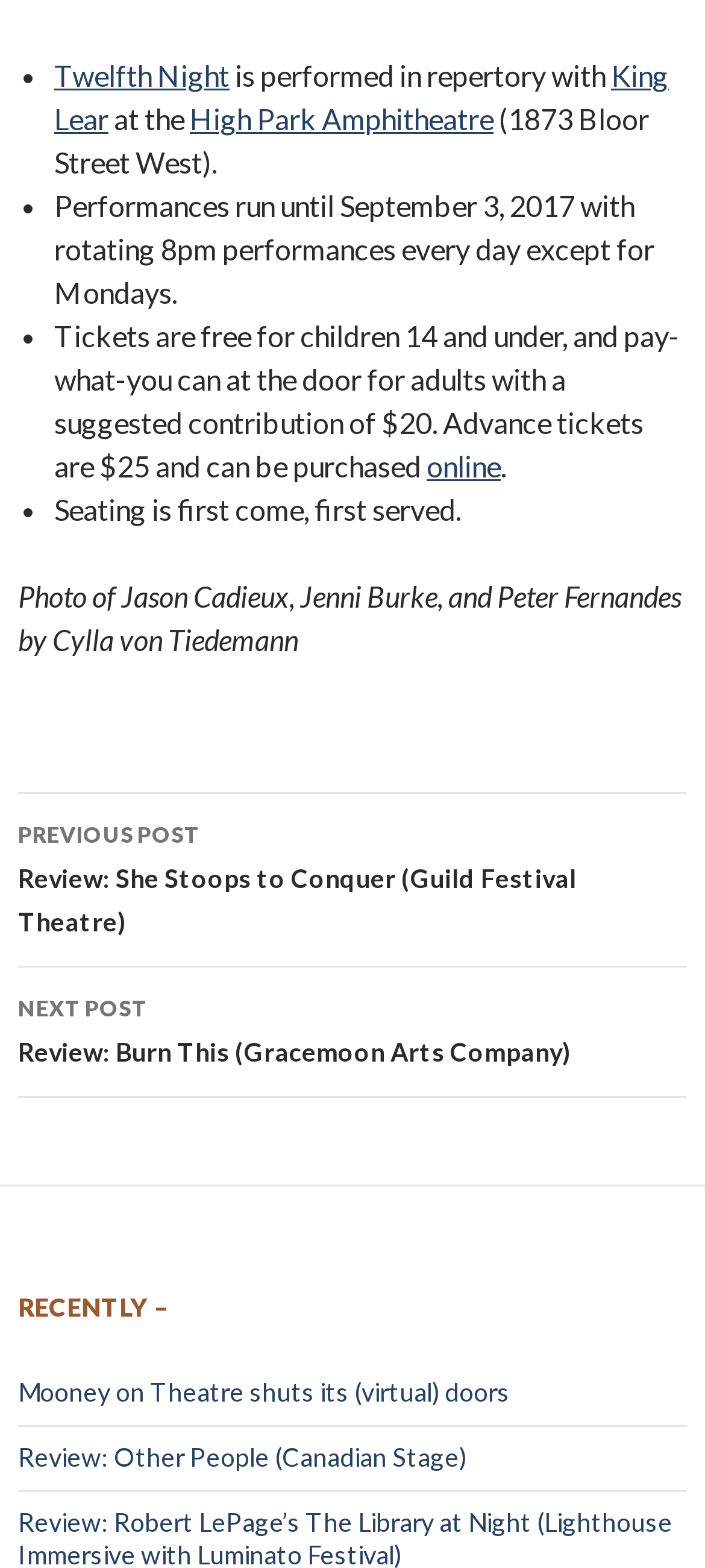Identify the bounding box coordinates of the region I need to click to complete this instruction: "Read previous post".

[0.026, 0.507, 0.974, 0.617]